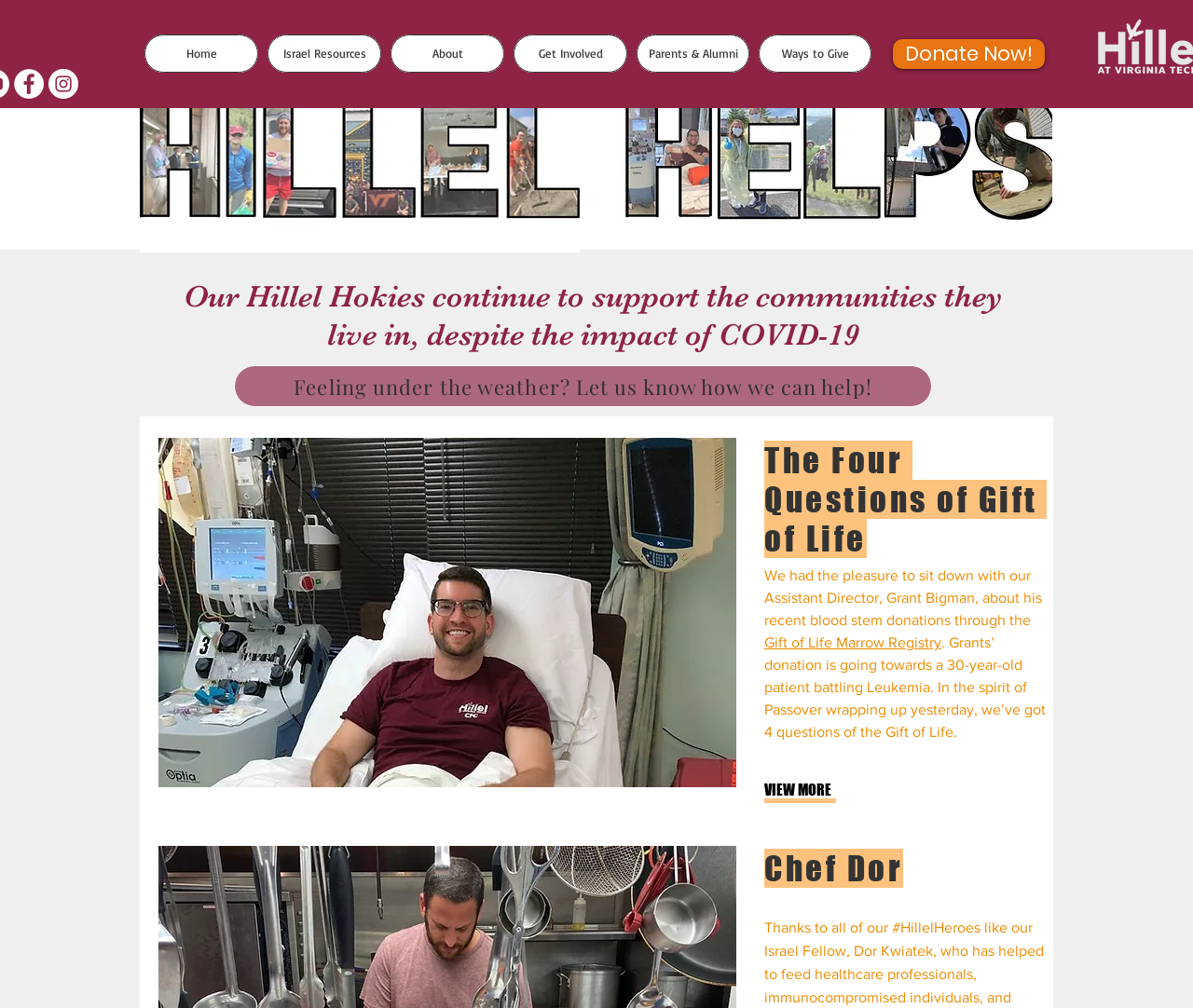Please locate the UI element described by "Ways to Give" and provide its bounding box coordinates.

[0.636, 0.034, 0.73, 0.072]